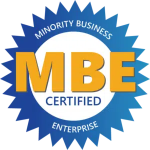Answer the following query concisely with a single word or phrase:
What shape is the background of the logo?

Circular